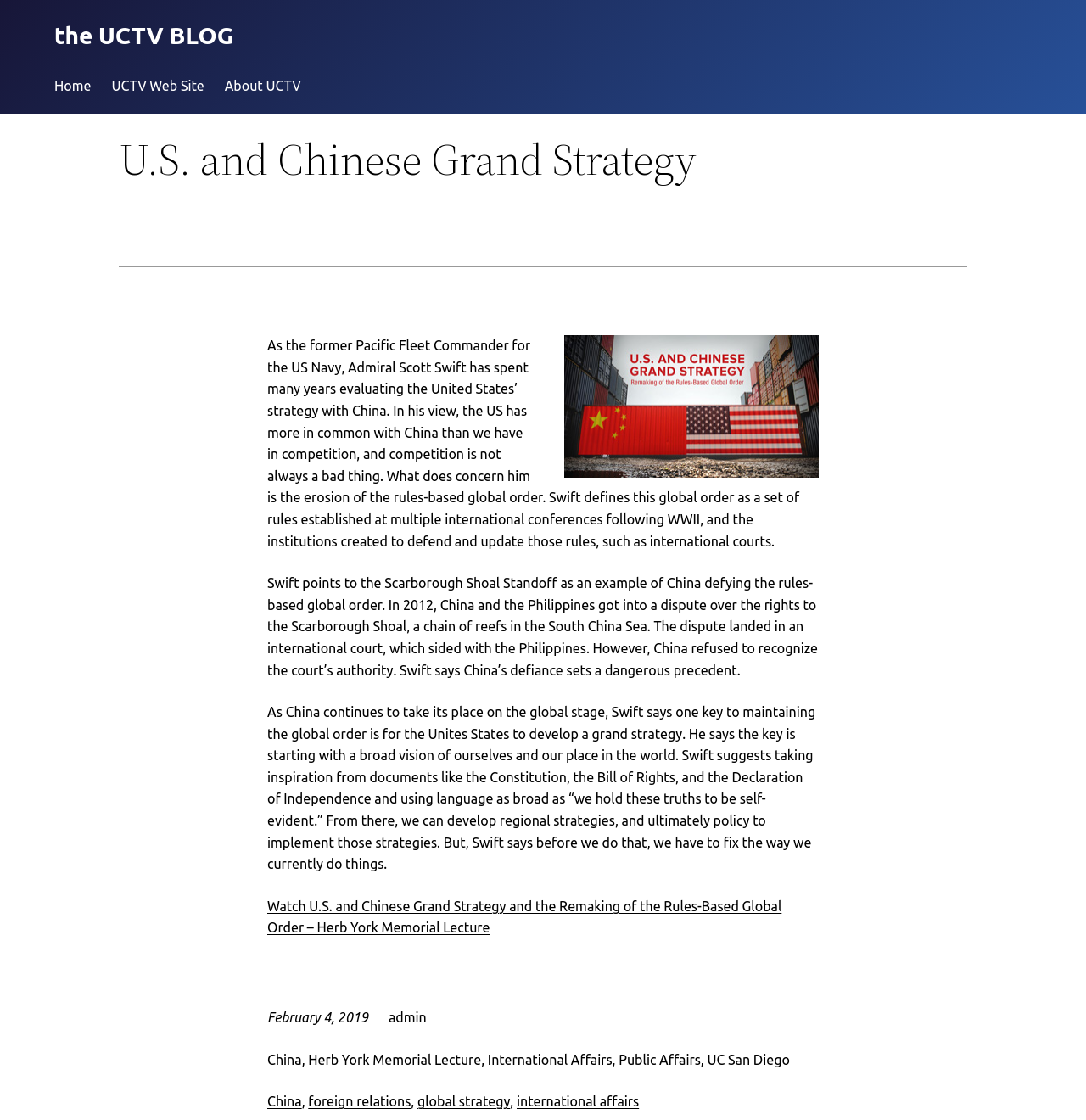Locate the UI element described as follows: "international affairs". Return the bounding box coordinates as four float numbers between 0 and 1 in the order [left, top, right, bottom].

[0.476, 0.977, 0.588, 0.99]